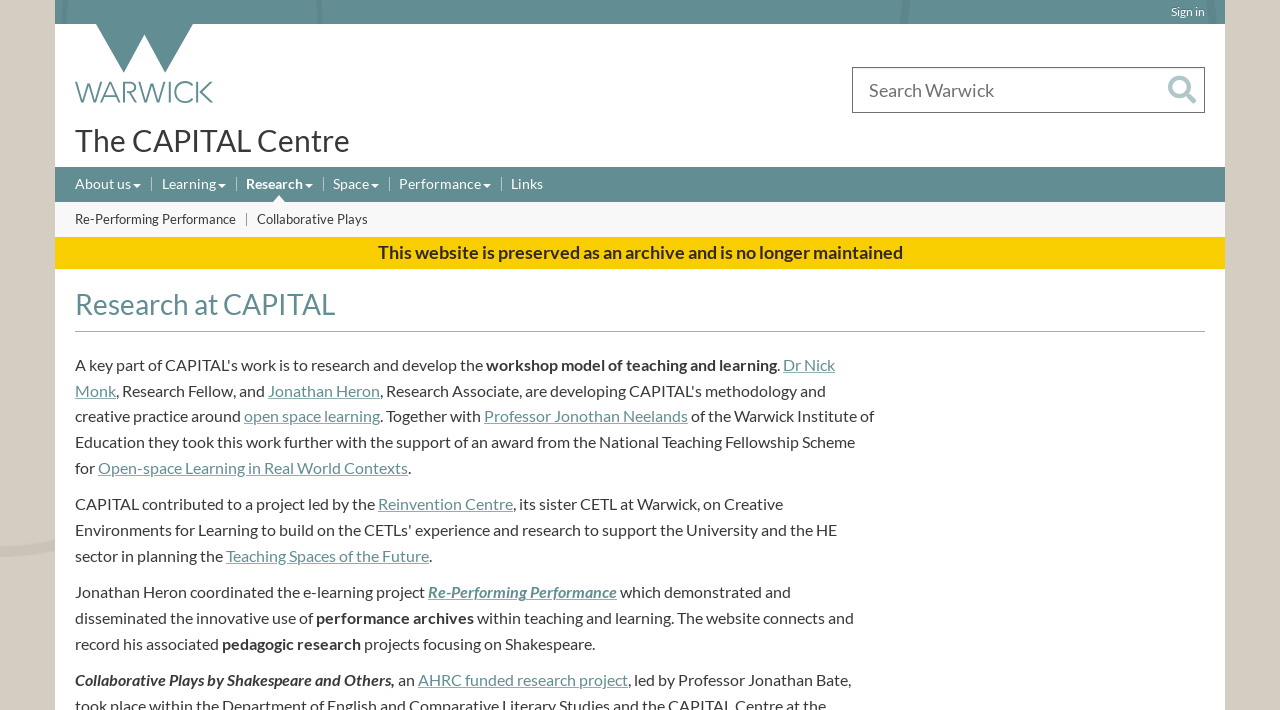Write a detailed summary of the webpage, including text, images, and layout.

The webpage is about Research at CAPITAL, a research center at the University of Warwick. At the top, there is a utility bar with a sign-in link and a link to the University of Warwick homepage, accompanied by an image of the university's logo. Below this, there is a site links navigation section with links to various university departments, including Study, Research, Business, Alumni, News, and Engagement.

On the left side, there is a primary navigation section with links to About us, Learning, Research, Space, Performance, and Links, each with a submenu. Below this, there is a tertiary navigation section with links to specific research projects, including Re-Performing Performance and Collaborative Plays.

The main content of the webpage is divided into several sections. The first section introduces the CAPITAL Centre, with a heading and a link to more information. The second section describes a workshop model of teaching and learning, with links to researchers Dr. Nick Monk and Jonathan Heron. The third section discusses open-space learning, with links to Professor Jonothan Neelands and a project called Open-space Learning in Real World Contexts.

The fourth section describes a project led by the Reinvention Centre, with a link to Teaching Spaces of the Future. The fifth section mentions an e-learning project coordinated by Jonathan Heron, with a link to Re-Performing Performance. The final section discusses the use of performance archives in teaching and learning, with links to pedagogic research projects focusing on Shakespeare.

Throughout the webpage, there are several static text elements providing additional information and context to the research projects and initiatives described.